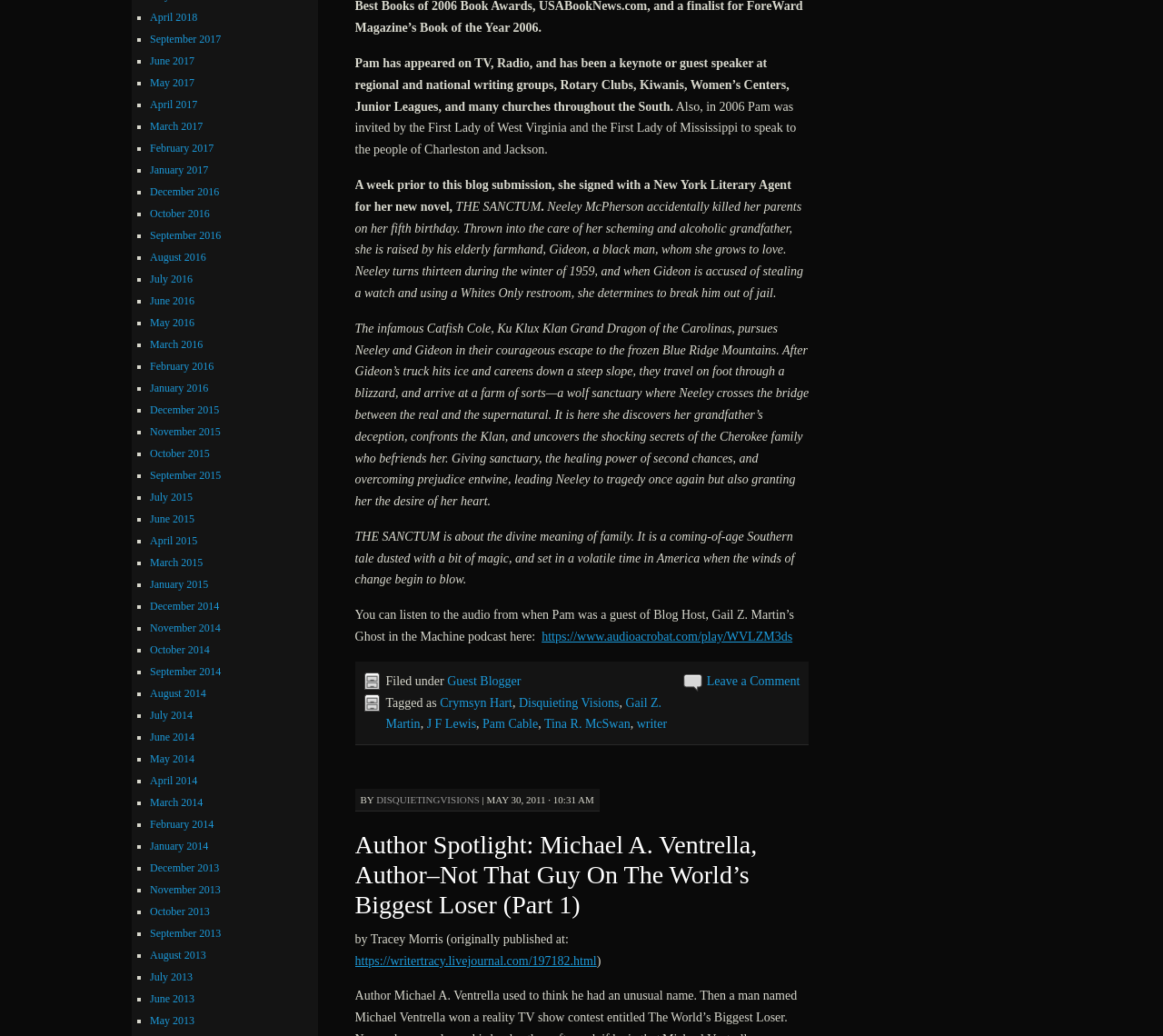Can you specify the bounding box coordinates of the area that needs to be clicked to fulfill the following instruction: "read the article by Tracey Morris"?

[0.305, 0.9, 0.489, 0.913]